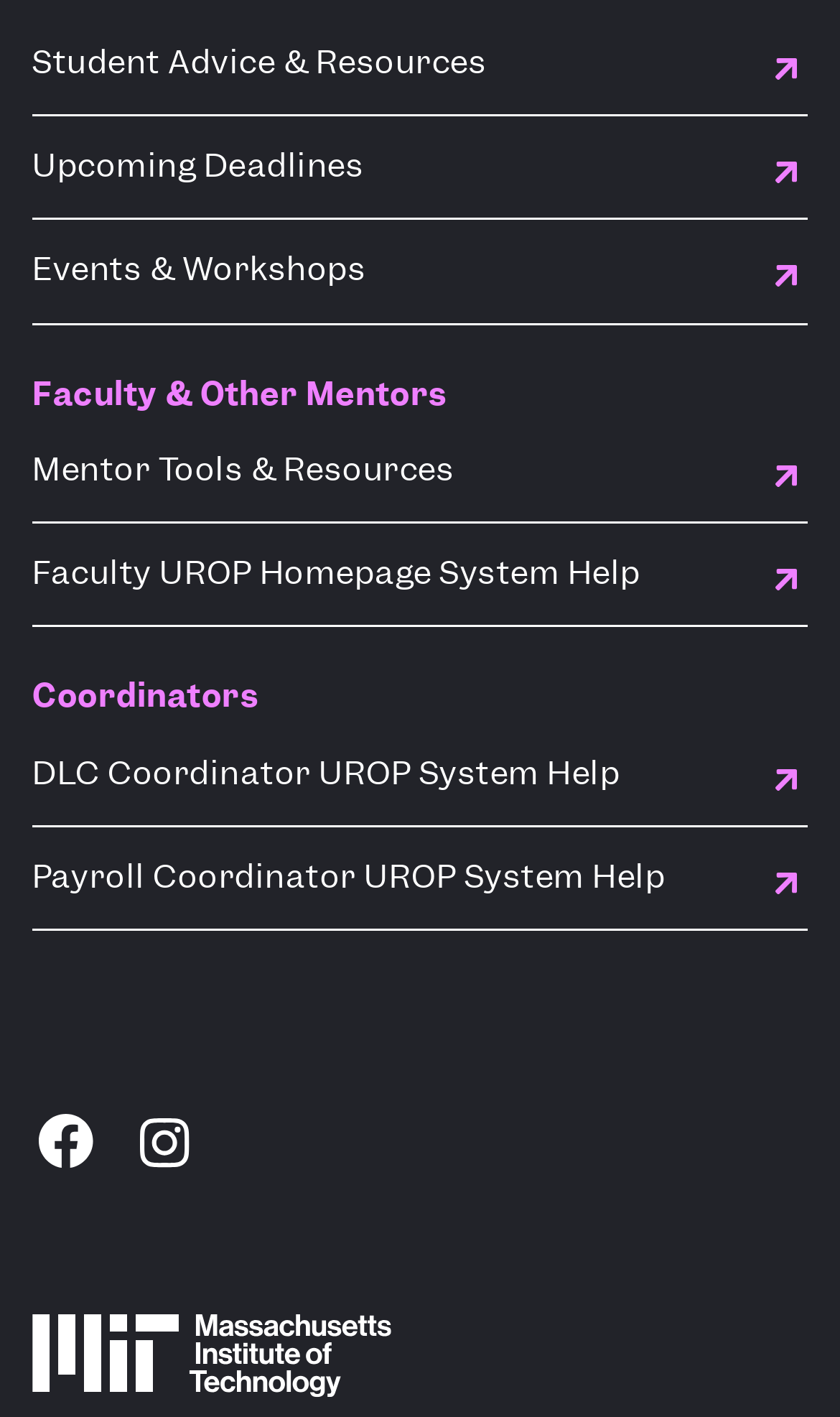Please find the bounding box for the UI component described as follows: "Upcoming Deadlines".

[0.038, 0.545, 0.962, 0.618]